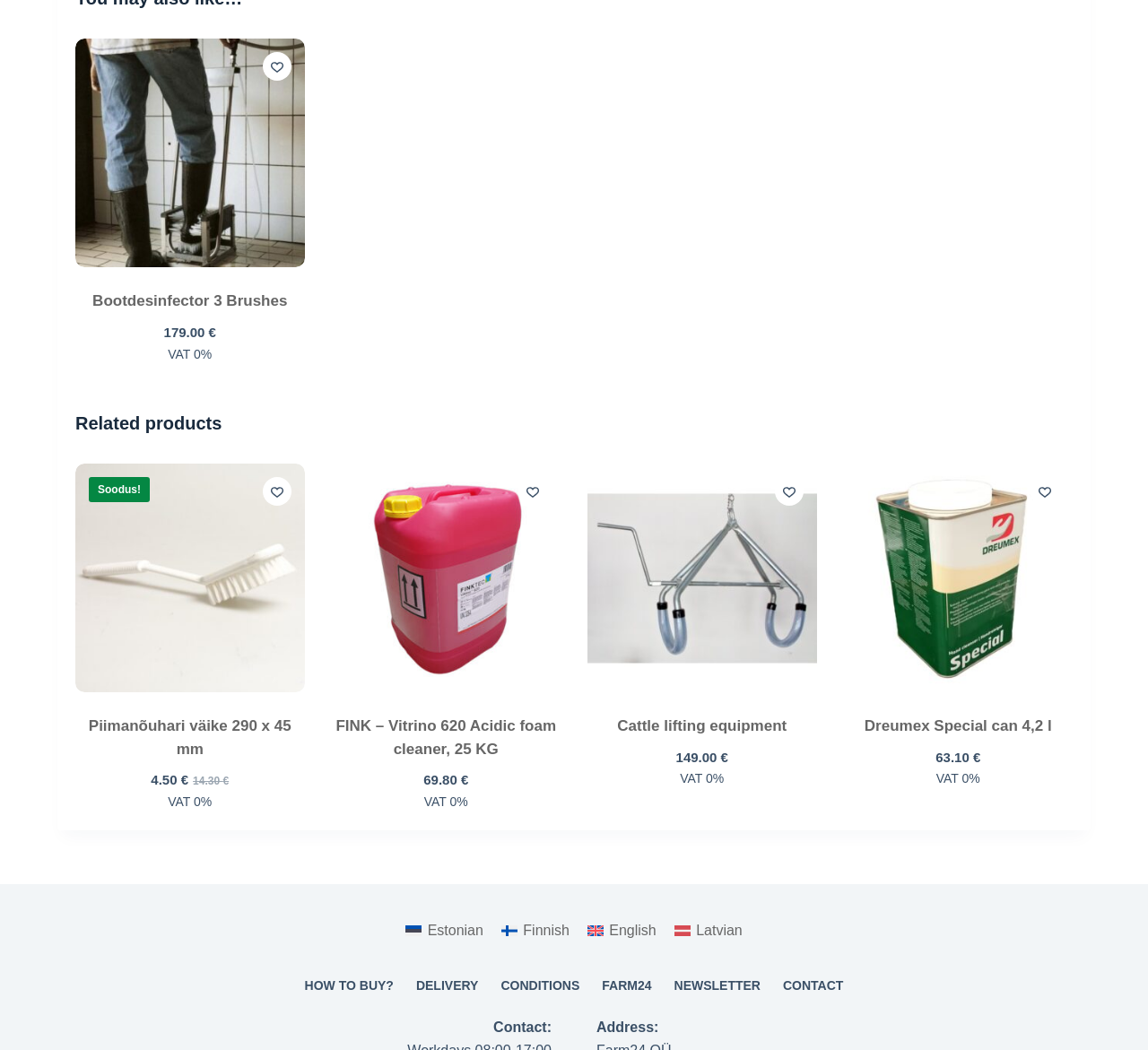Could you please study the image and provide a detailed answer to the question:
What languages can the user switch to on this webpage?

I found a set of link elements with text 'Estonian', 'Finnish', 'English', and 'Latvian', which are likely to be language switching options. Therefore, I concluded that the user can switch to these four languages on this webpage.